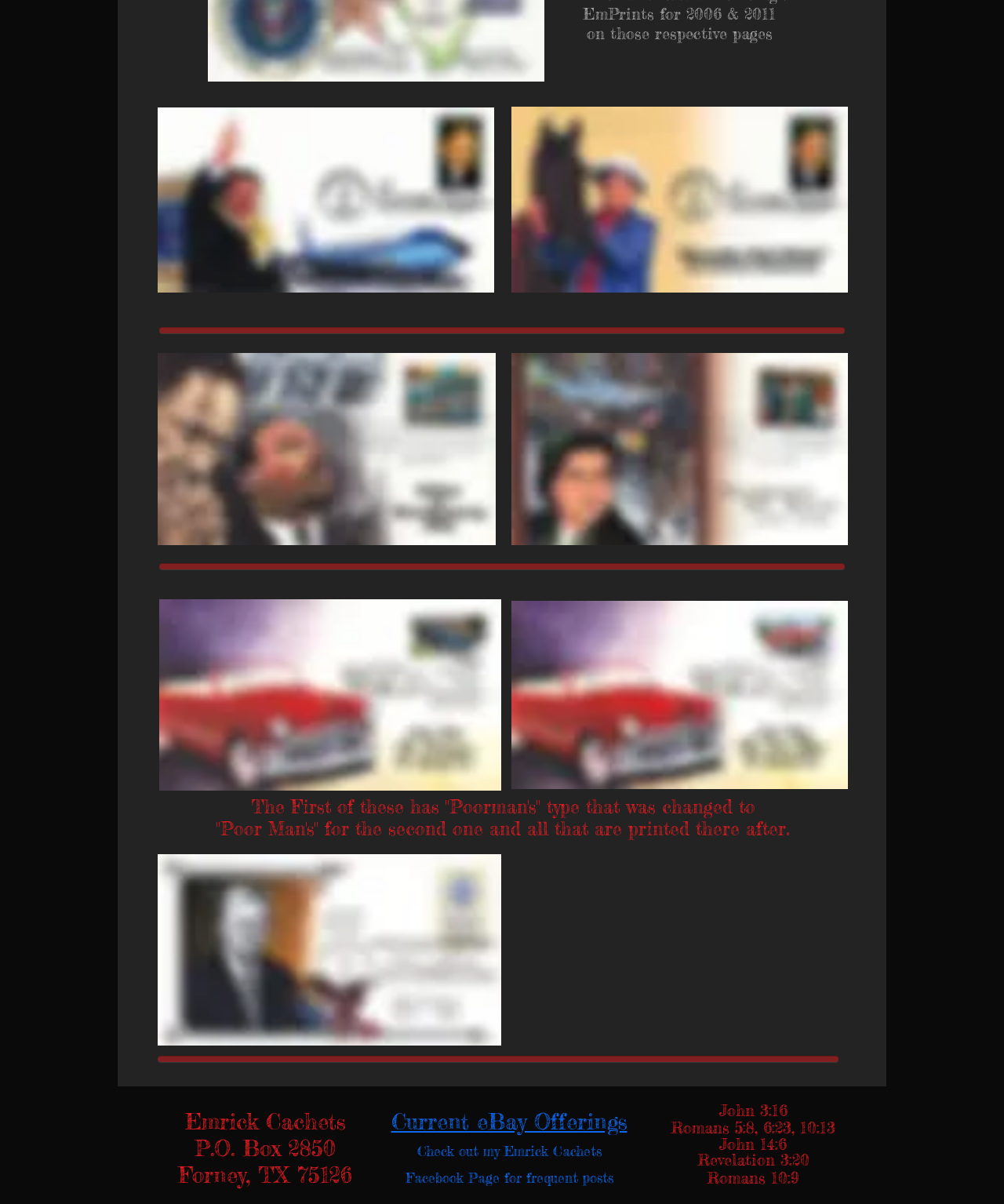What is the address of Emrick Cachets?
Use the information from the screenshot to give a comprehensive response to the question.

The address of Emrick Cachets can be found in the headings 'P.O. Box 2850' and 'Forney, TX 75126' which are displayed together, indicating that this is the address of Emrick Cachets.